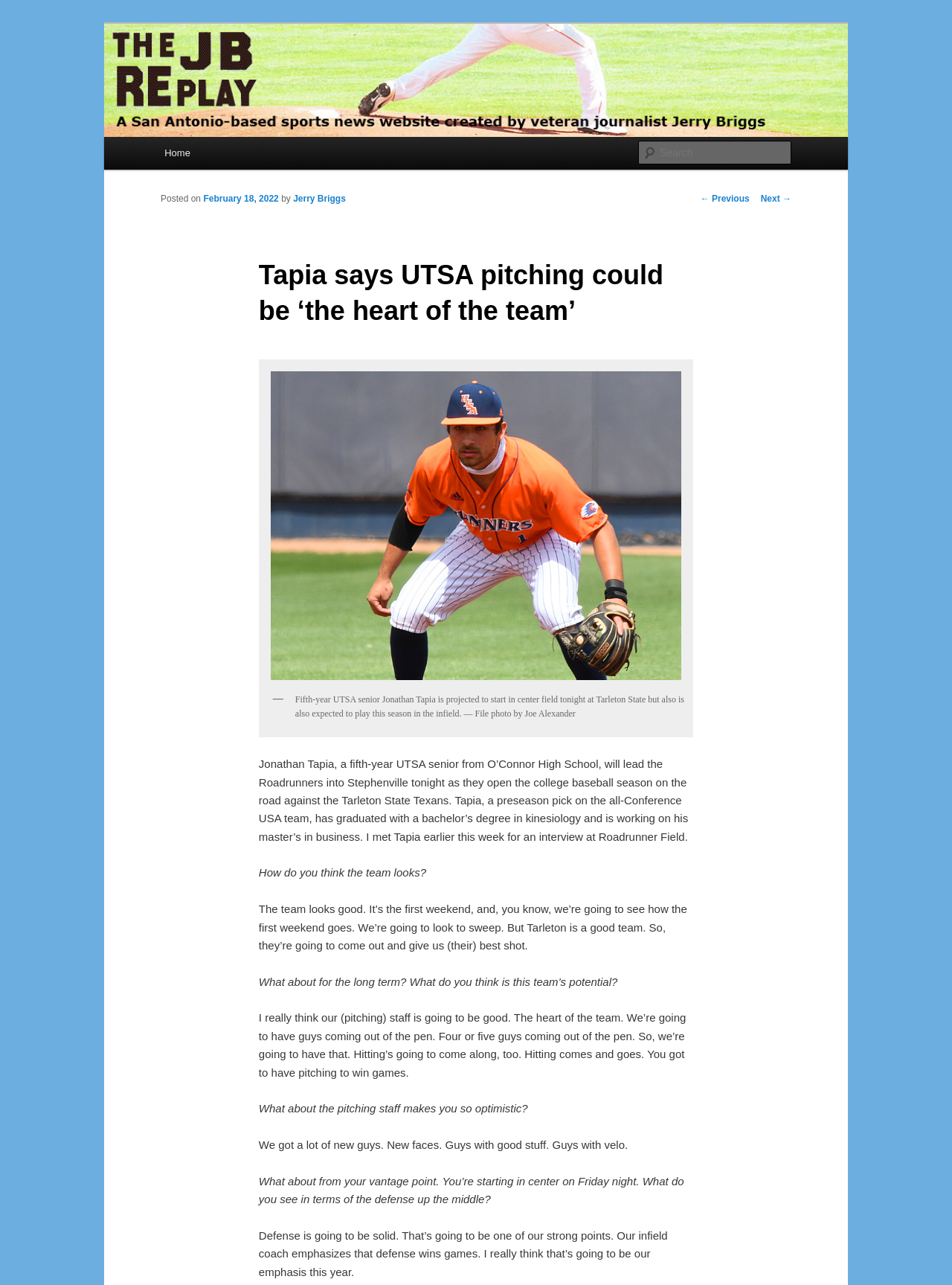Provide a comprehensive description of the webpage.

The webpage is about an article titled "Tapia says UTSA pitching could be ‘the heart of the team’" from The JB Replay. At the top, there is a link to skip to the primary content. Below that, there is a heading with the title "The JB Replay" and a link to it. Next to it, there is another heading "Jerry Briggs on basketball". 

On the left side, there is a large image with a caption, and above it, there is a link to "The JB Replay" with an image icon. Below the image, there is a search bar with a "Search" label. 

On the right side, there is a main menu with links to "Home" and post navigation links to "Previous" and "Next". Below that, there is an article with a heading "Tapia says UTSA pitching could be ‘the heart of the team’". The article has a posted date "February 18, 2022" and an author "Jerry Briggs". 

The article content is divided into sections with quotes from Jonathan Tapia, a fifth-year UTSA senior, about the team's prospects, pitching staff, and defense. There are five sections with quotes, each with a question and Tapia's response. The article also includes a file photo of Tapia.